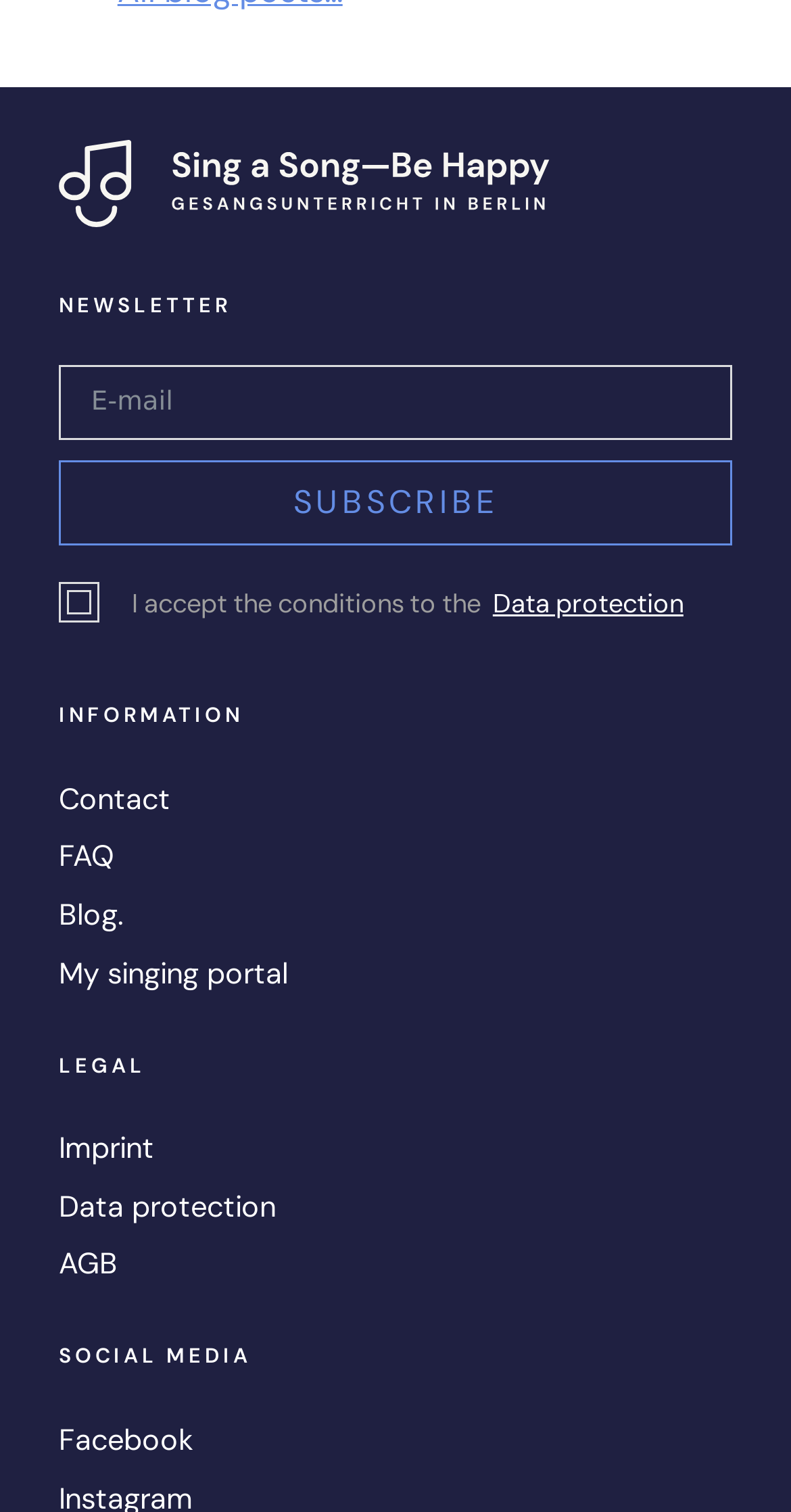Identify the bounding box coordinates of the region that should be clicked to execute the following instruction: "Read the imprint".

[0.074, 0.743, 0.926, 0.776]